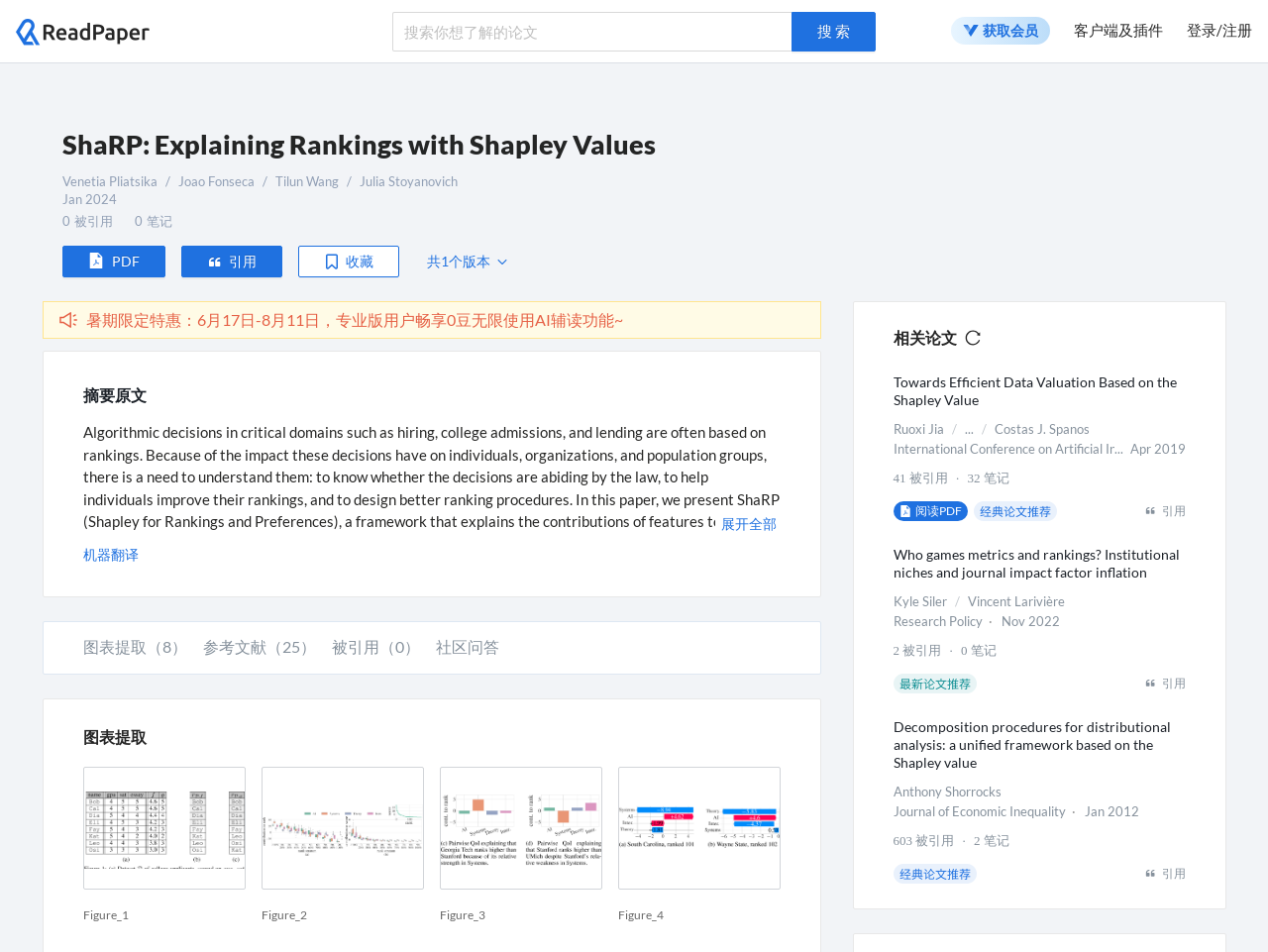Find the bounding box coordinates of the UI element according to this description: "搜 索".

[0.624, 0.012, 0.691, 0.054]